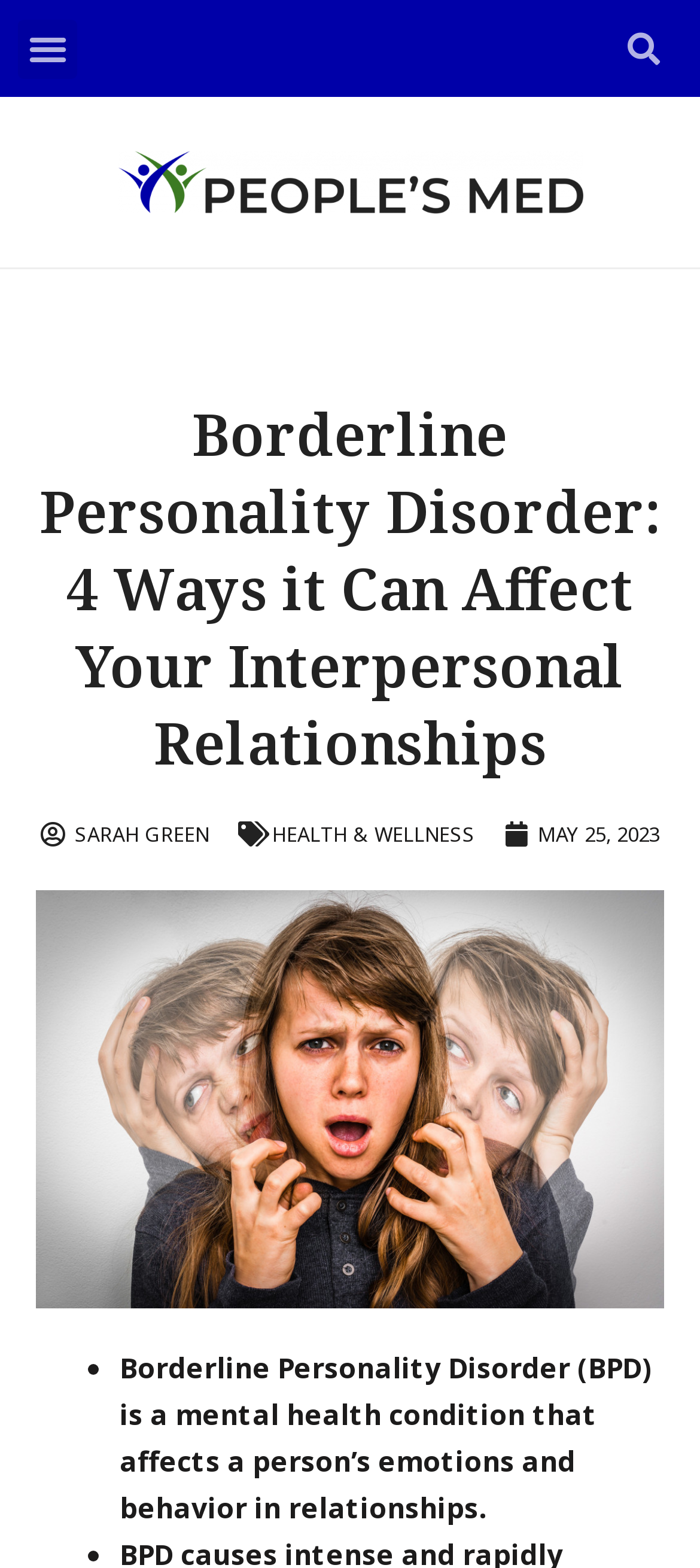From the webpage screenshot, predict the bounding box of the UI element that matches this description: "Menu".

[0.026, 0.012, 0.11, 0.05]